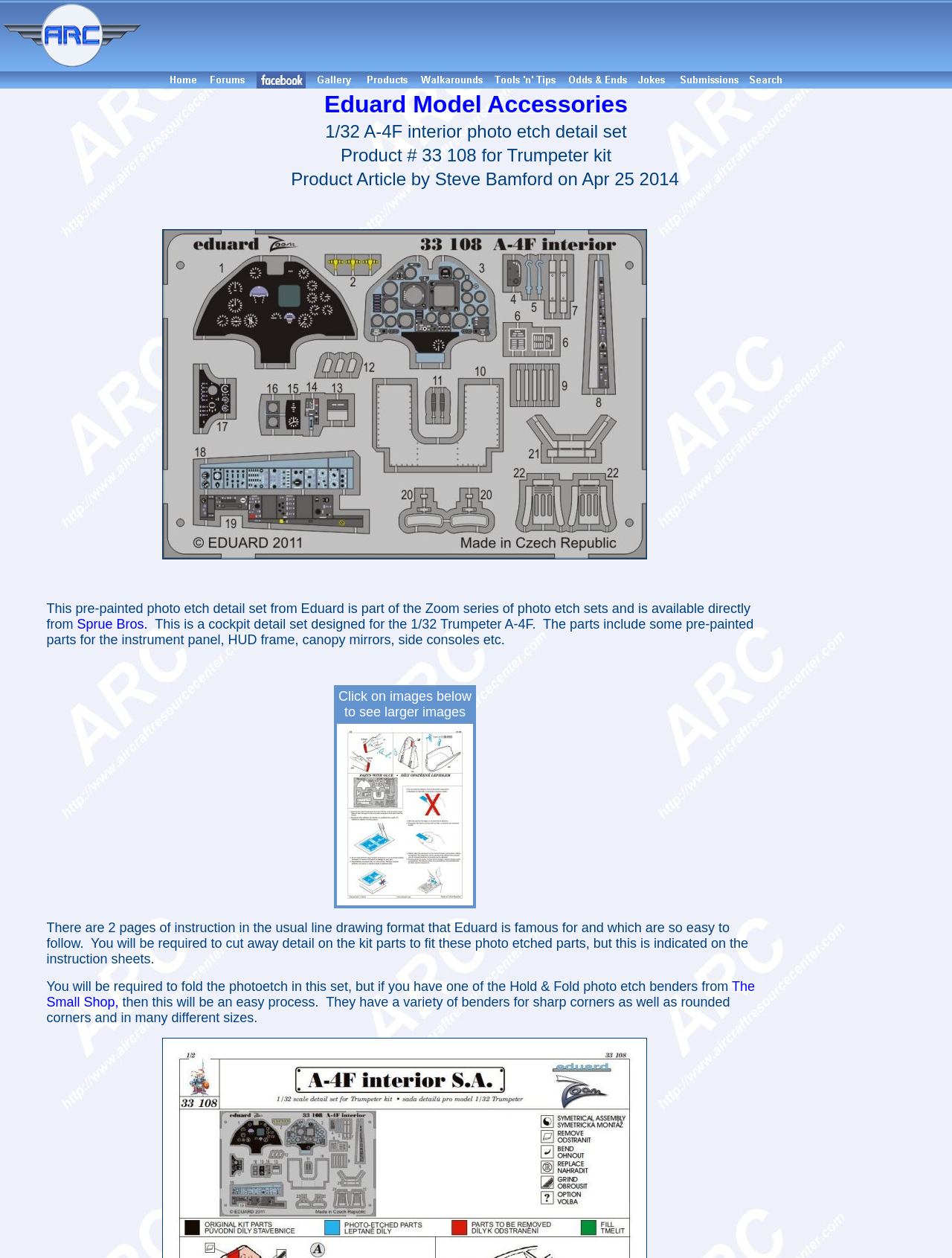Provide a thorough description of the webpage's content and layout.

The webpage is about a product, specifically an Eduard 1/32 A-4F interior photo etch detail set. At the top, there is a small image on the left, taking up about 15% of the width, and an empty space on the right. Below this, there is a row of 13 links, each with a small image, spaced evenly apart and taking up about 90% of the width. 

Below the links, there is a section with the product title "Eduard Model Accessories" and a description of the product, including its name, product number, and a brief article about it. The article is written by Steve Bamford and was published on April 25, 2014. 

On the right side of the page, there is a large image taking up about 60% of the width and 30% of the height. At the bottom of the page, there are two small tables with empty cells.